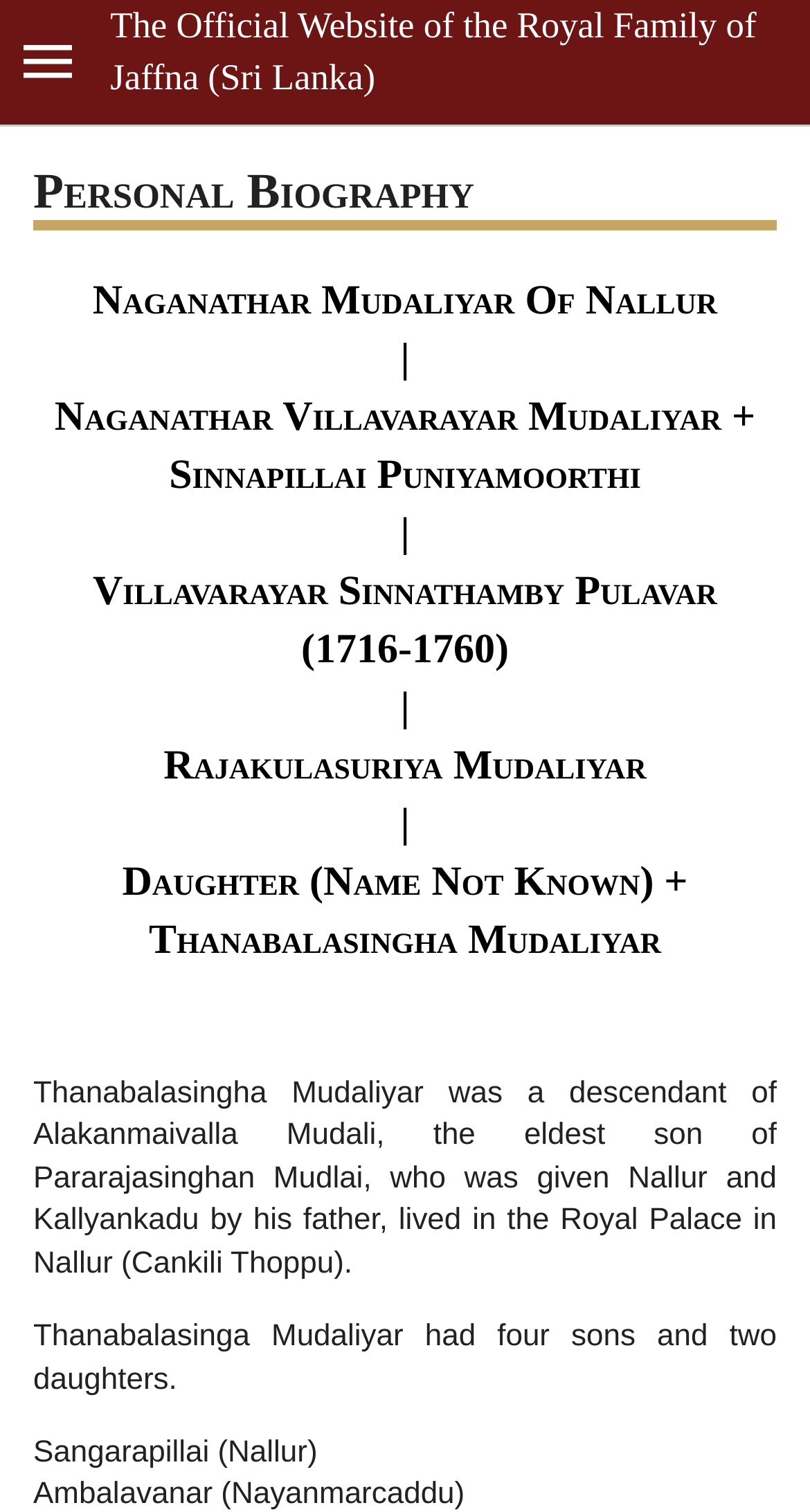How many children did Thanabalasinga Mudaliyar have?
From the screenshot, supply a one-word or short-phrase answer.

Four sons and two daughters